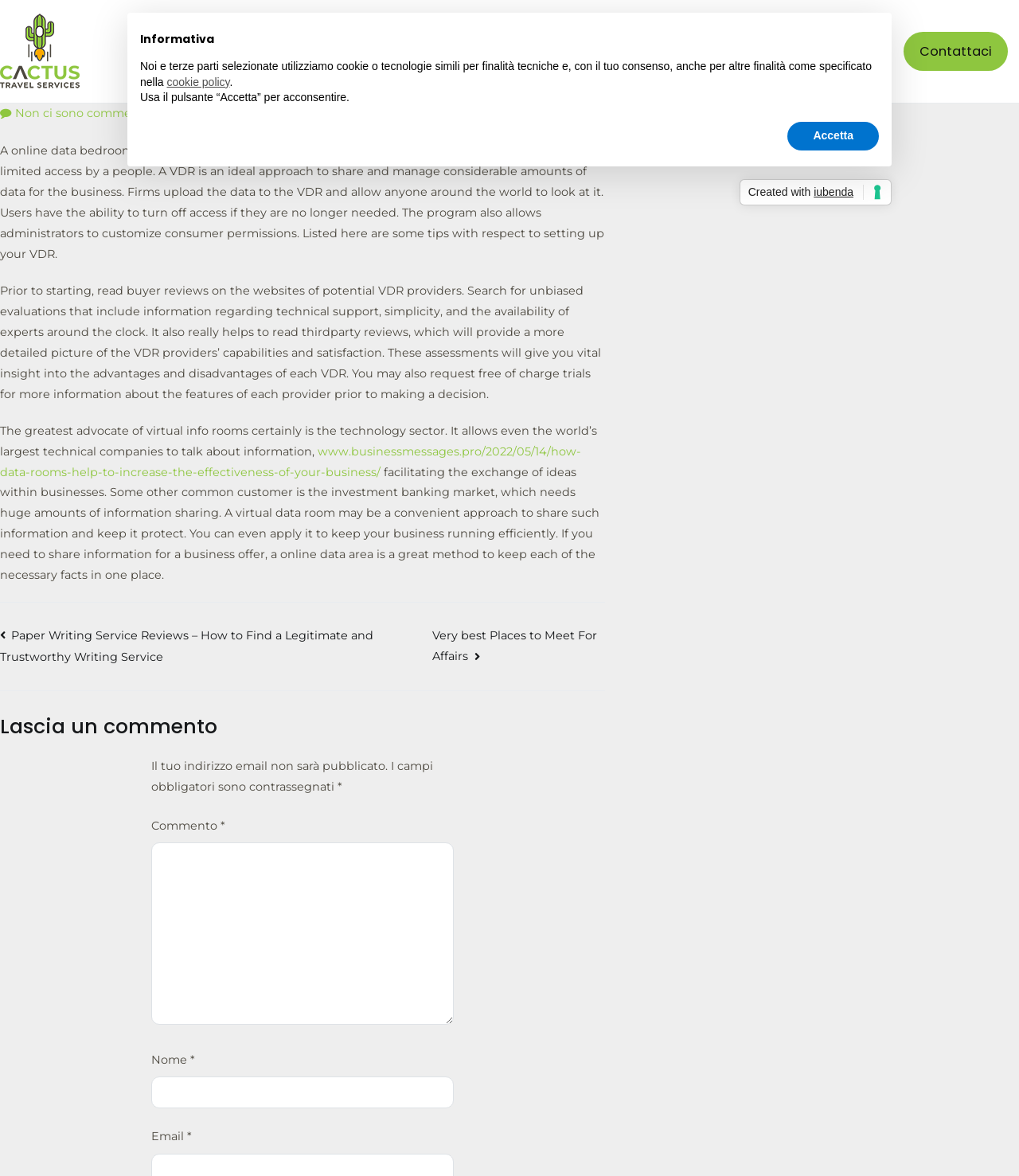Please determine the bounding box coordinates of the clickable area required to carry out the following instruction: "Click on the 'Contattaci' link". The coordinates must be four float numbers between 0 and 1, represented as [left, top, right, bottom].

[0.902, 0.034, 0.973, 0.053]